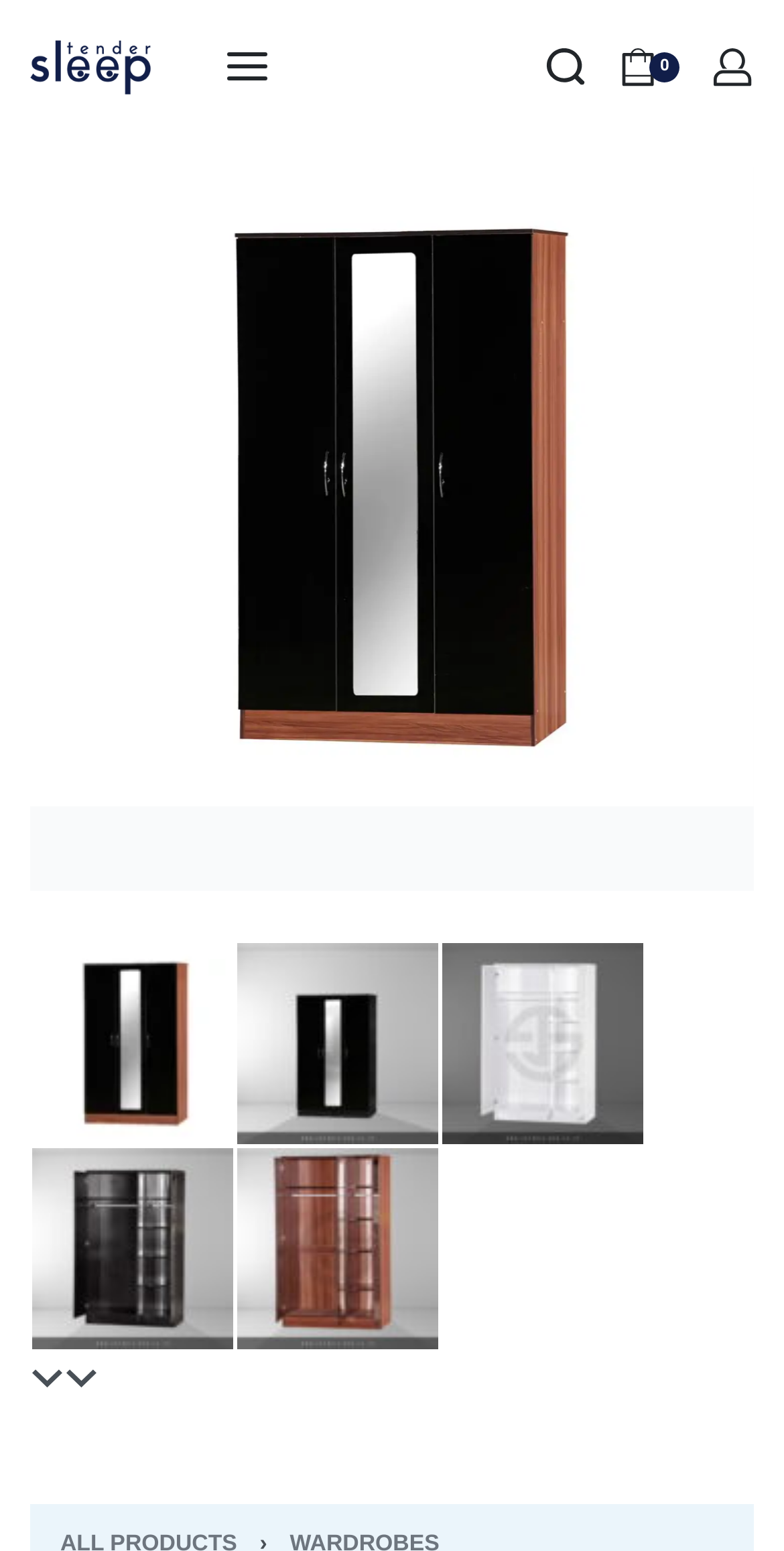Specify the bounding box coordinates of the area to click in order to follow the given instruction: "Go to the next image."

[0.082, 0.877, 0.126, 0.899]